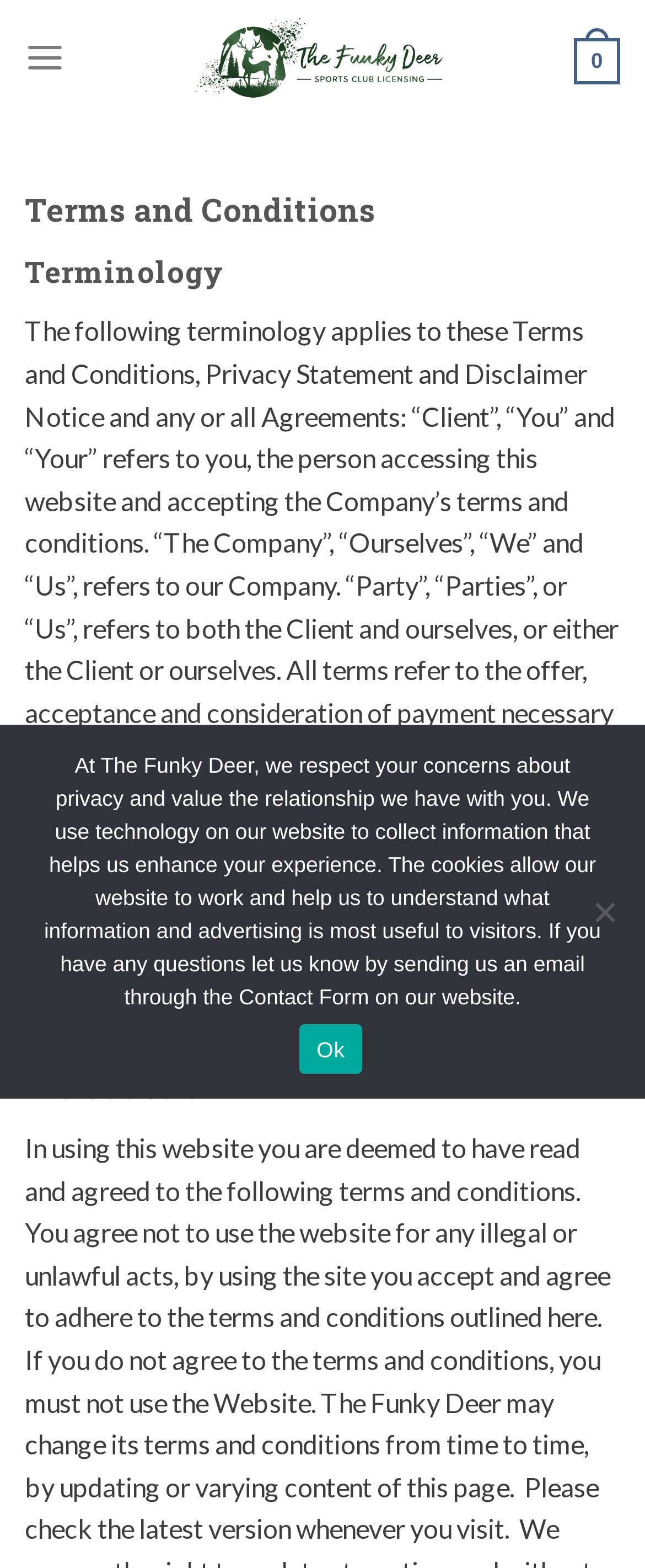What is the purpose of the cookies on this website?
Using the image, elaborate on the answer with as much detail as possible.

As stated in the Cookie Notice dialog, the cookies are used to collect information that helps enhance the user's experience on the website.